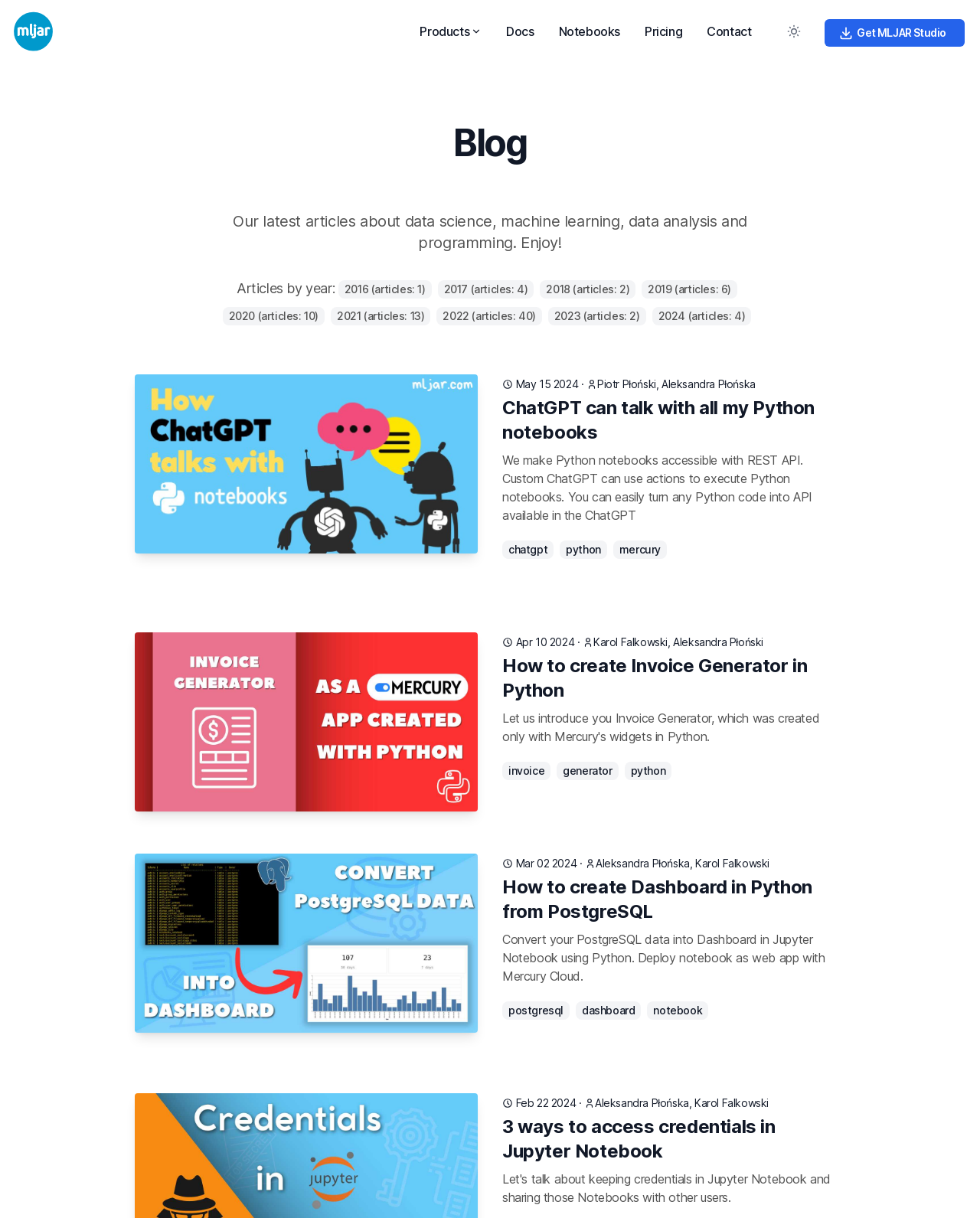Please answer the following question using a single word or phrase: 
What is the purpose of the 'Toggle Dark Mode' button?

To switch between light and dark modes